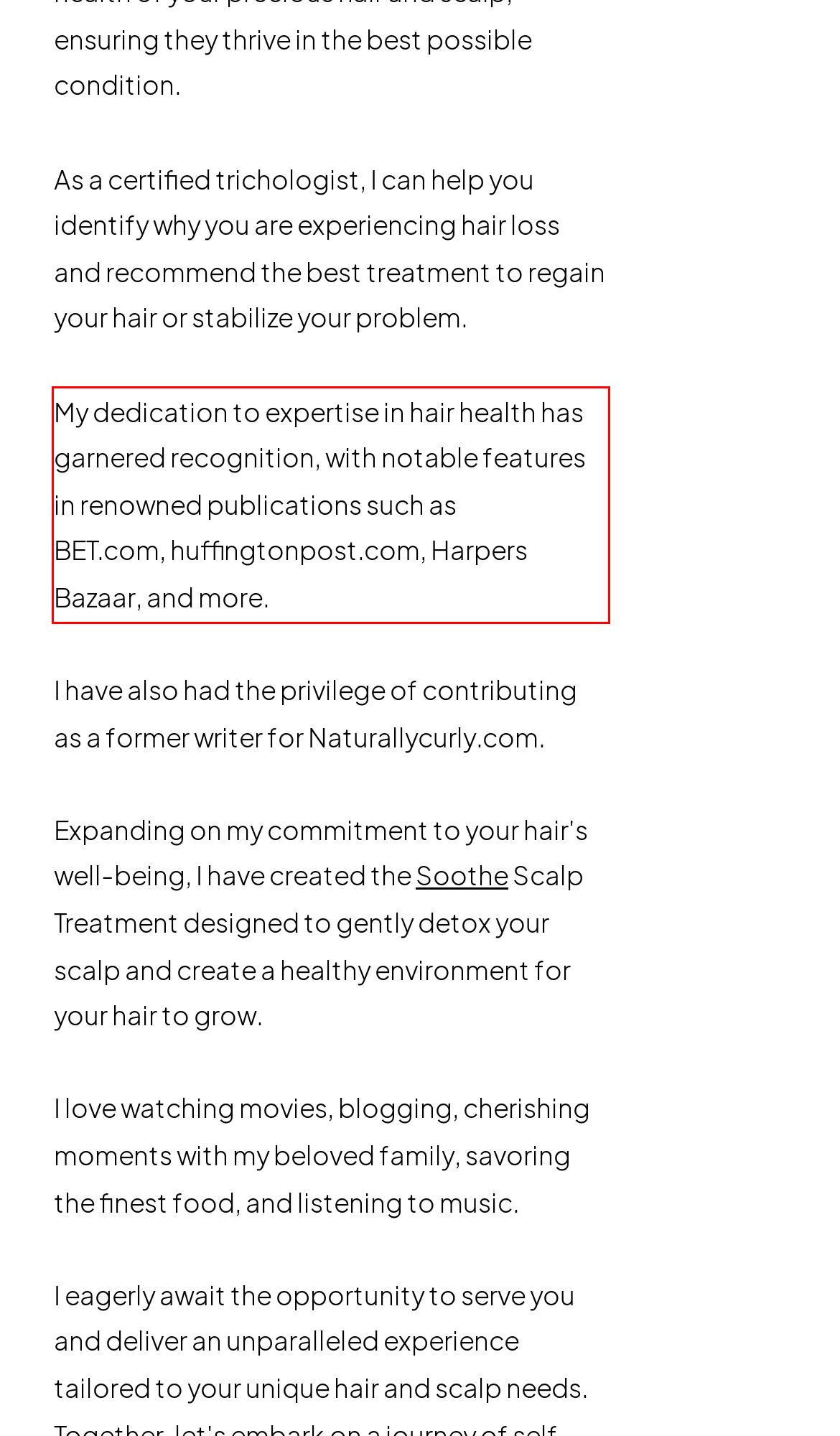Identify the text inside the red bounding box in the provided webpage screenshot and transcribe it.

My dedication to expertise in hair health has garnered recognition, with notable features in renowned publications such as BET.com, huffingtonpost.com, Harpers Bazaar, and more.